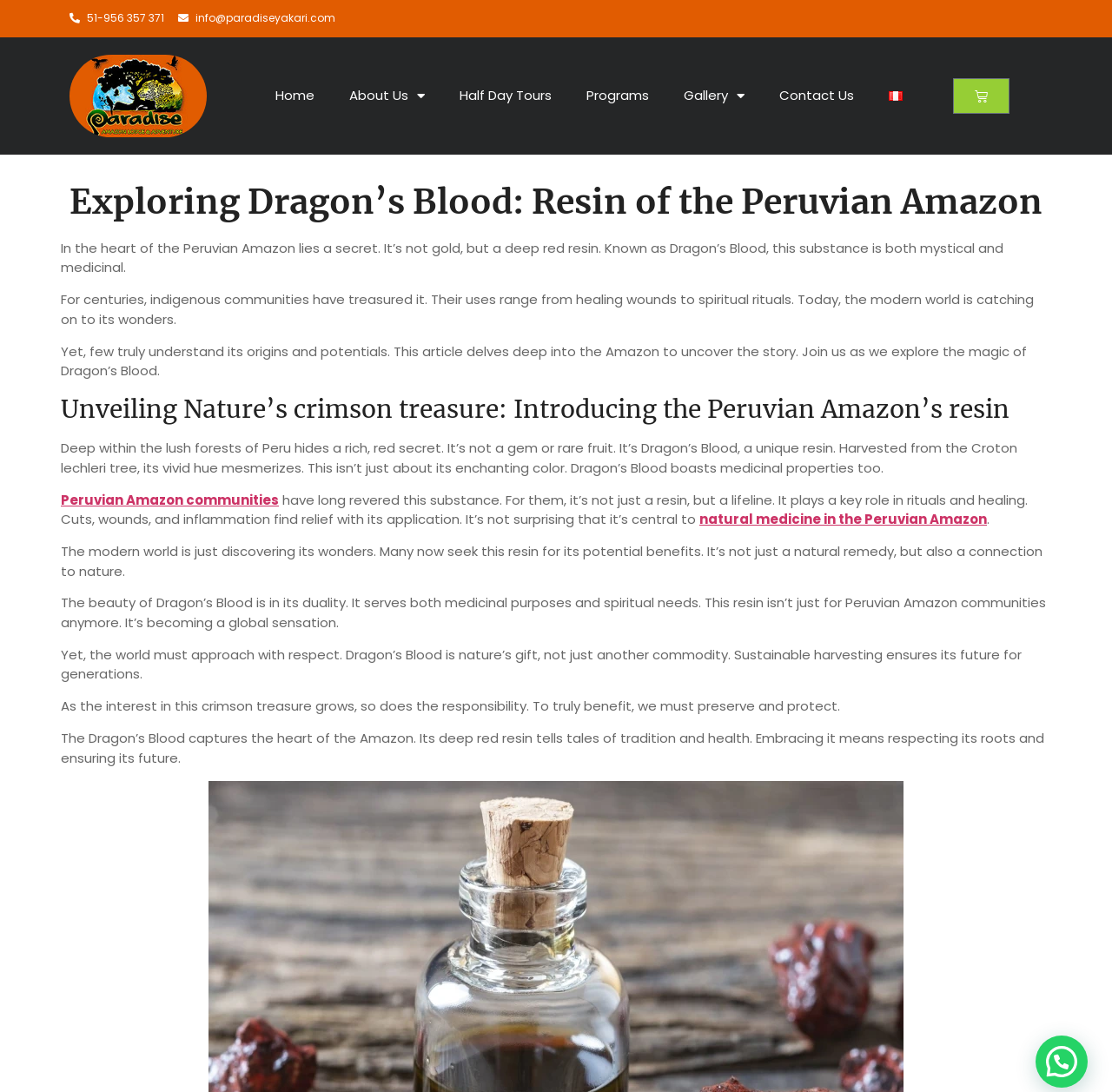Elaborate on the information and visuals displayed on the webpage.

The webpage is about exploring Dragon's Blood, a deep red resin from the Peruvian Amazon, which is both mystical and medicinal. At the top, there is a navigation menu with links to "Home", "About Us", "Half Day Tours", "Programs", "Gallery", "Contact Us", and "Español". The menu is situated at the top center of the page, with the "Español" link having a small flag icon next to it.

Below the navigation menu, there is a large header that reads "Exploring Dragon's Blood: Resin of the Peruvian Amazon". Underneath the header, there are three paragraphs of text that introduce Dragon's Blood, its uses, and its significance. The text is divided into three sections, with the first section describing the resin's mystical and medicinal properties, the second section discussing its uses by indigenous communities, and the third section highlighting its potential benefits and the importance of sustainable harvesting.

Following the introductory text, there is a section with a heading that reads "Unveiling Nature's crimson treasure: Introducing the Peruvian Amazon's resin". This section has several paragraphs of text that delve deeper into the story of Dragon's Blood, its origins, and its properties. The text is interspersed with links to related topics, such as "Peruvian Amazon communities" and "natural medicine in the Peruvian Amazon".

At the bottom of the page, there is a small text that reads "Estamos en linea", which translates to "We are online".